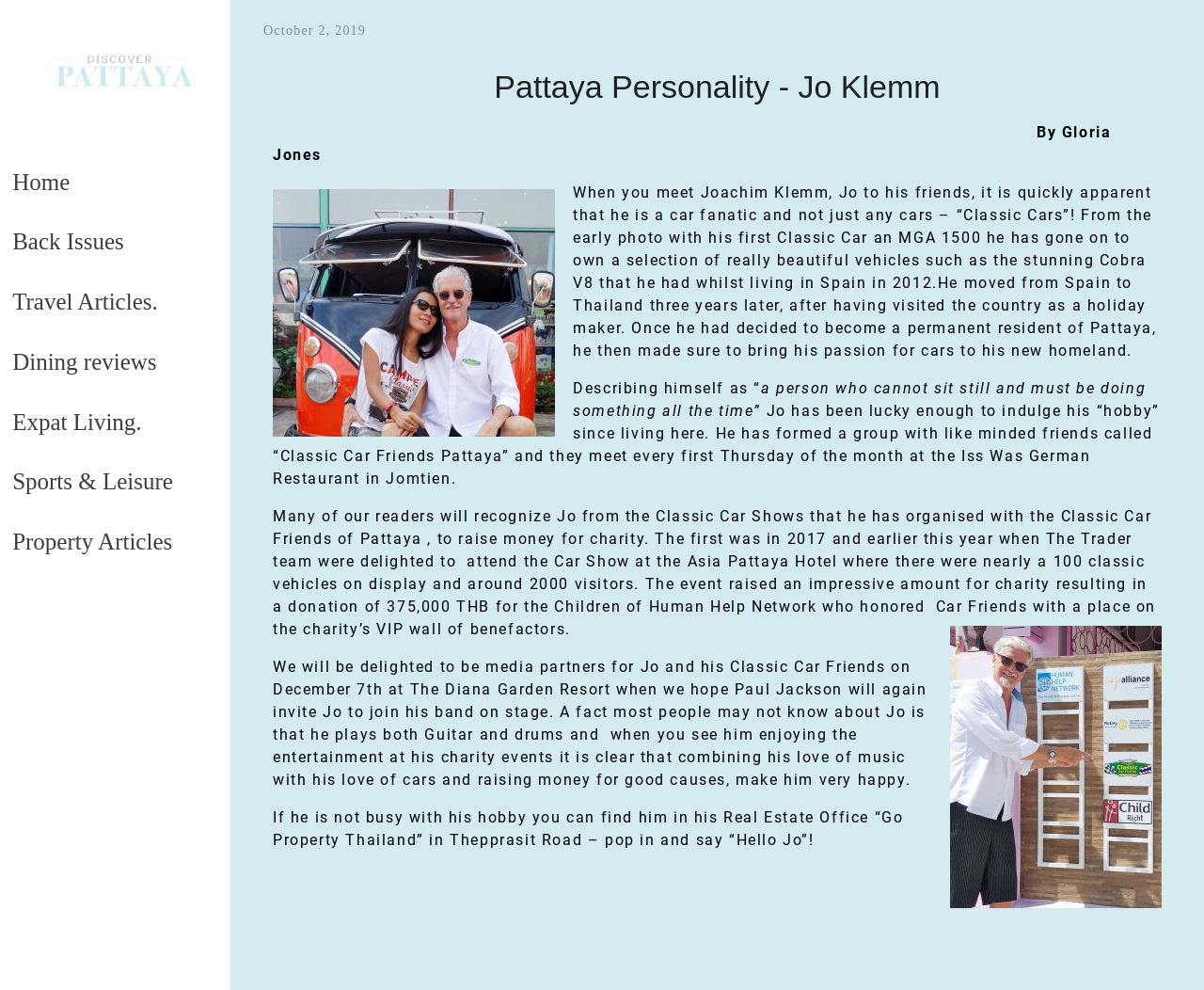Determine the bounding box coordinates of the clickable element necessary to fulfill the instruction: "Click the 'Travel Articles' link". Provide the coordinates as four float numbers within the 0 to 1 range, i.e., [left, top, right, bottom].

[0.0, 0.275, 0.191, 0.335]